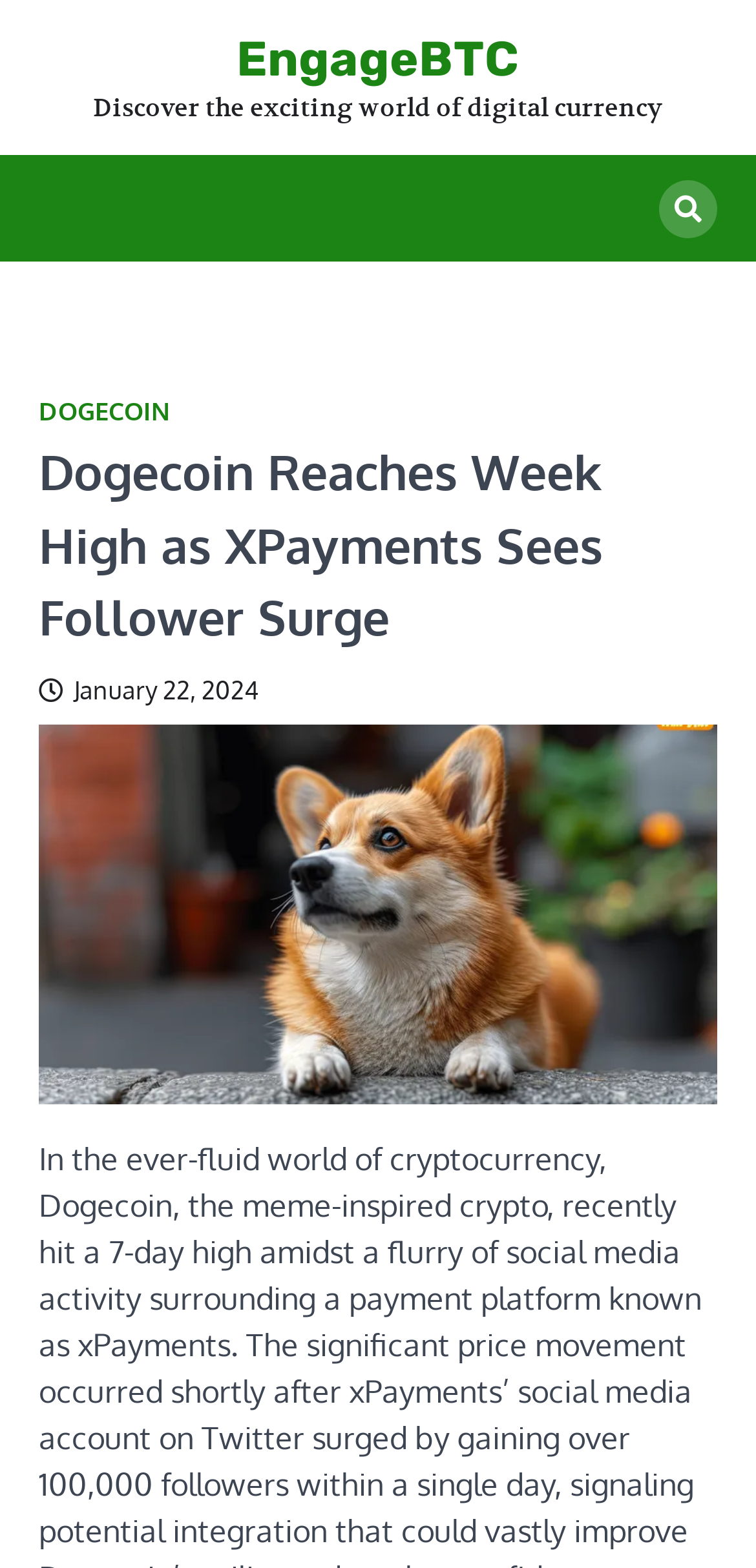What is the name of the cryptocurrency mentioned?
Provide an in-depth and detailed explanation in response to the question.

The name of the cryptocurrency mentioned is Dogecoin, which is inferred from the link 'DOGECOIN' and the heading 'Dogecoin Reaches Week High as XPayments Sees Follower Surge'.